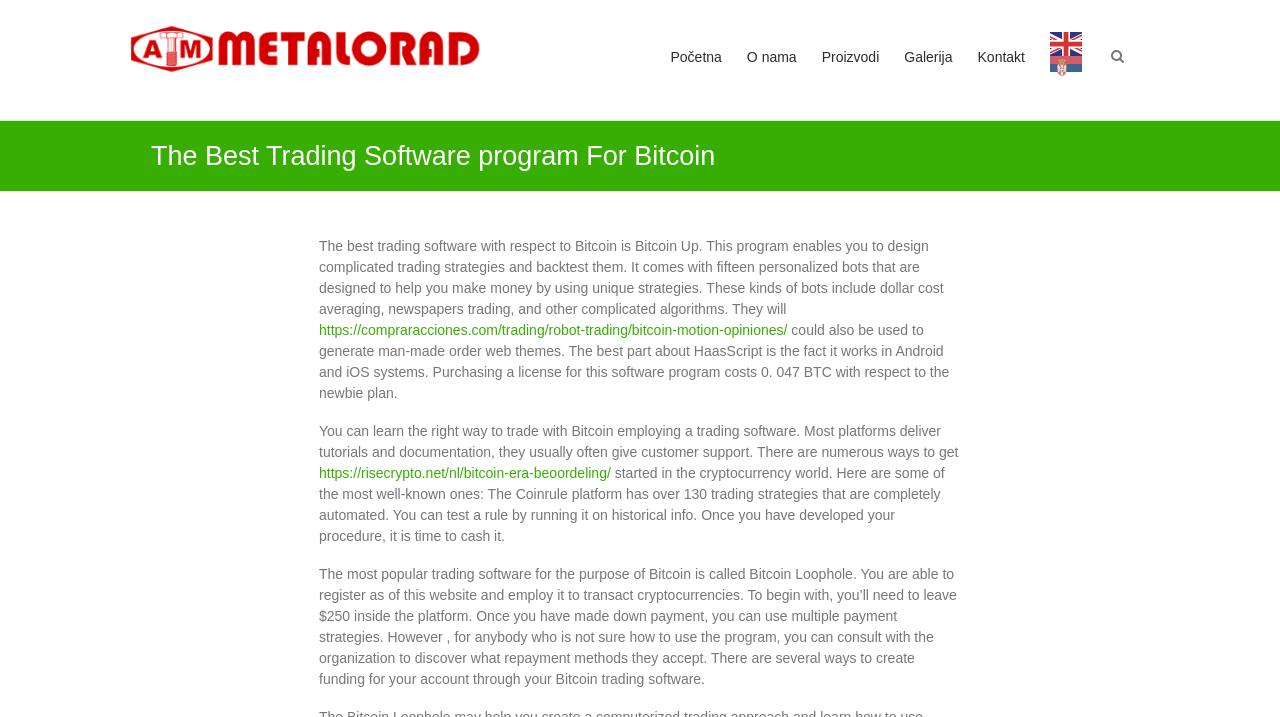Provide the bounding box coordinates of the section that needs to be clicked to accomplish the following instruction: "Select the English language."

[0.82, 0.045, 0.847, 0.078]